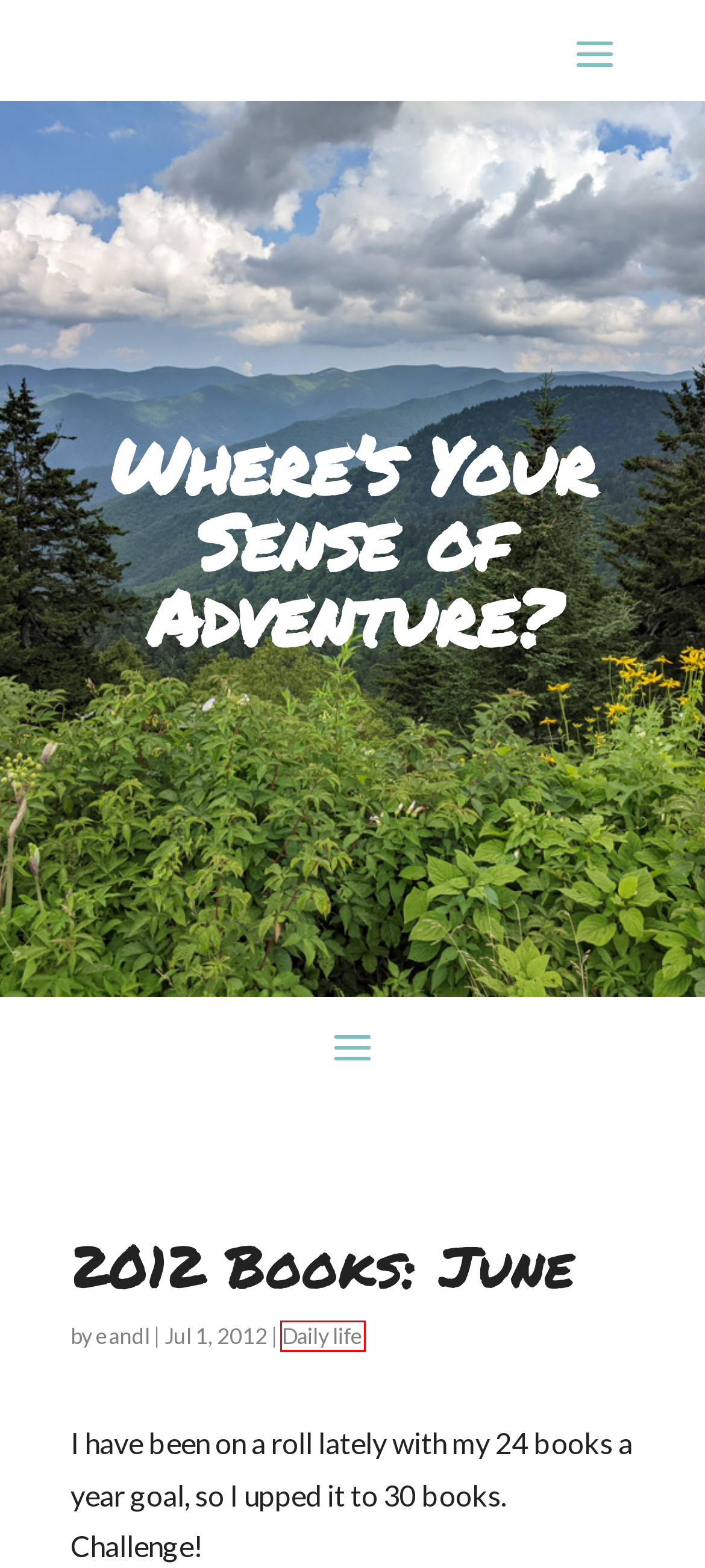Review the screenshot of a webpage that includes a red bounding box. Choose the most suitable webpage description that matches the new webpage after clicking the element within the red bounding box. Here are the candidates:
A. 2012 Books: January | where's your sense of adventure?
B. Manny’s Memorial Weekend | where's your sense of adventure?
C. eandl | where's your sense of adventure?
D. Daily life | where's your sense of adventure?
E. Bordeaux 2023 | where's your sense of adventure?
F. NY Summer 2022 | where's your sense of adventure?
G. NC Mountains Fall 2022 | where's your sense of adventure?
H. San Diego 2023 | where's your sense of adventure?

D